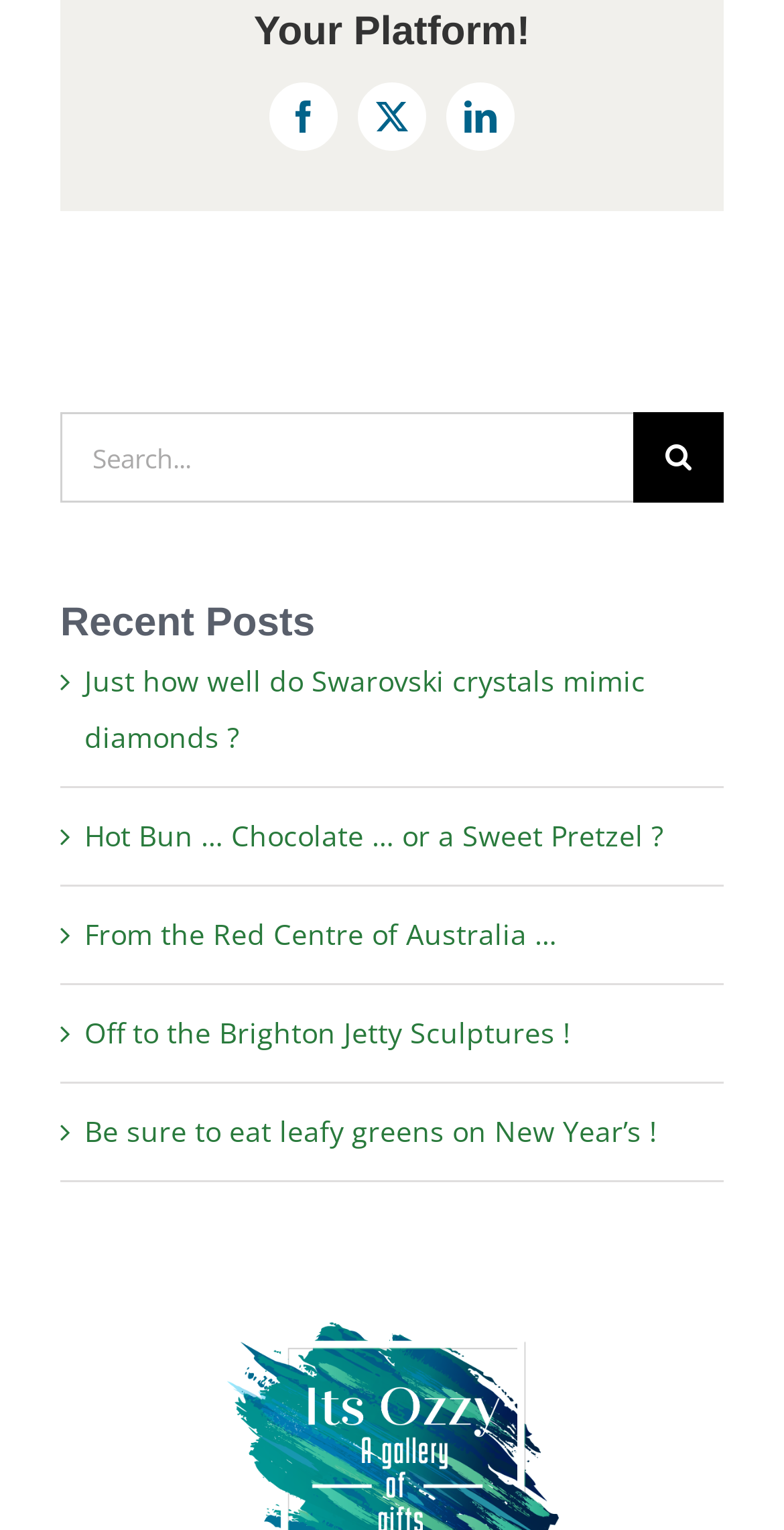Give a concise answer using only one word or phrase for this question:
How many social media links are at the top?

3